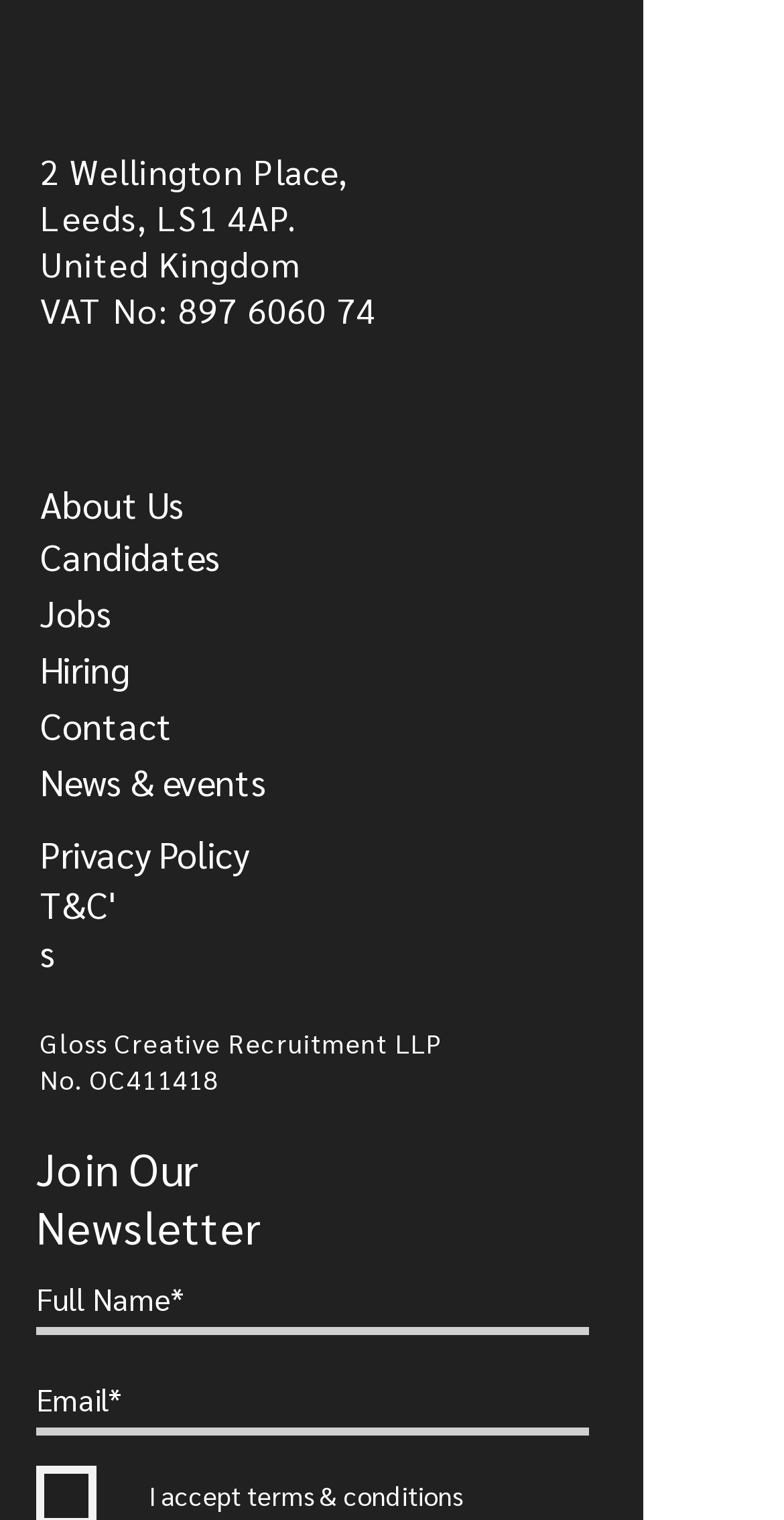Specify the bounding box coordinates of the region I need to click to perform the following instruction: "Search for Jobs". The coordinates must be four float numbers in the range of 0 to 1, i.e., [left, top, right, bottom].

[0.051, 0.387, 0.146, 0.419]